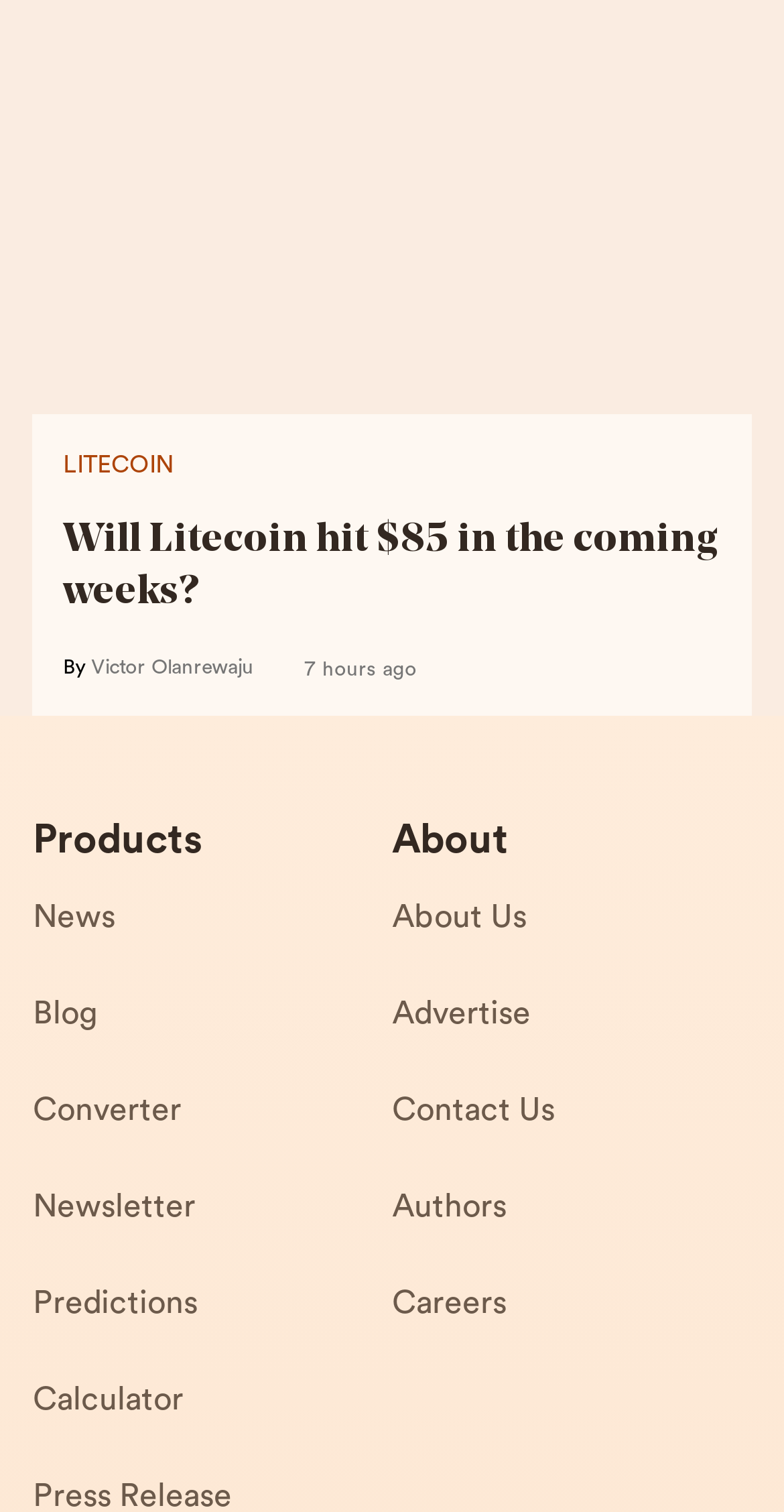What are the main sections of the website?
Refer to the image and respond with a one-word or short-phrase answer.

Products, News, Blog, Converter, Newsletter, Predictions, Calculator, About